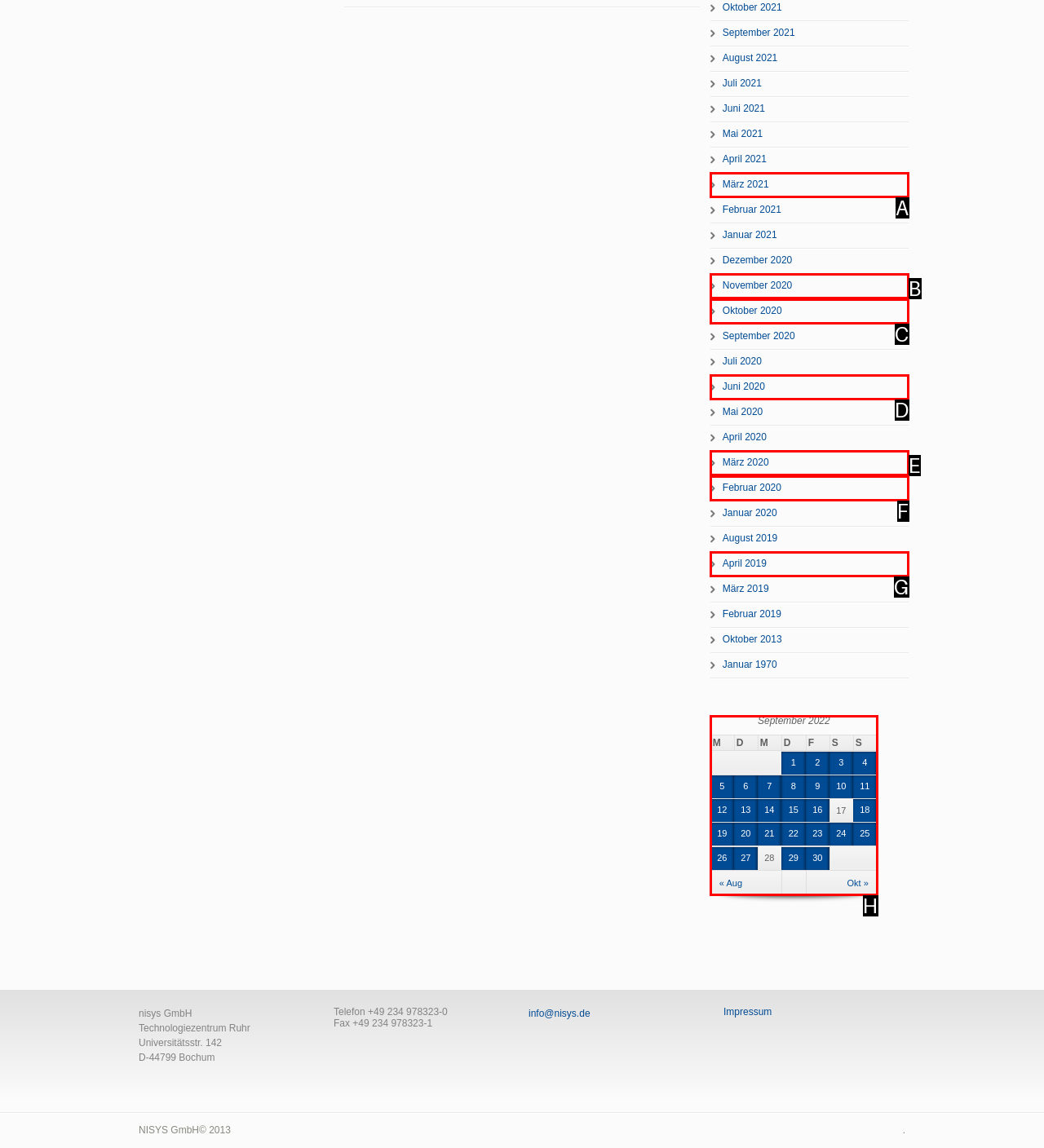Indicate the UI element to click to perform the task: View the calendar for September 2022. Reply with the letter corresponding to the chosen element.

H